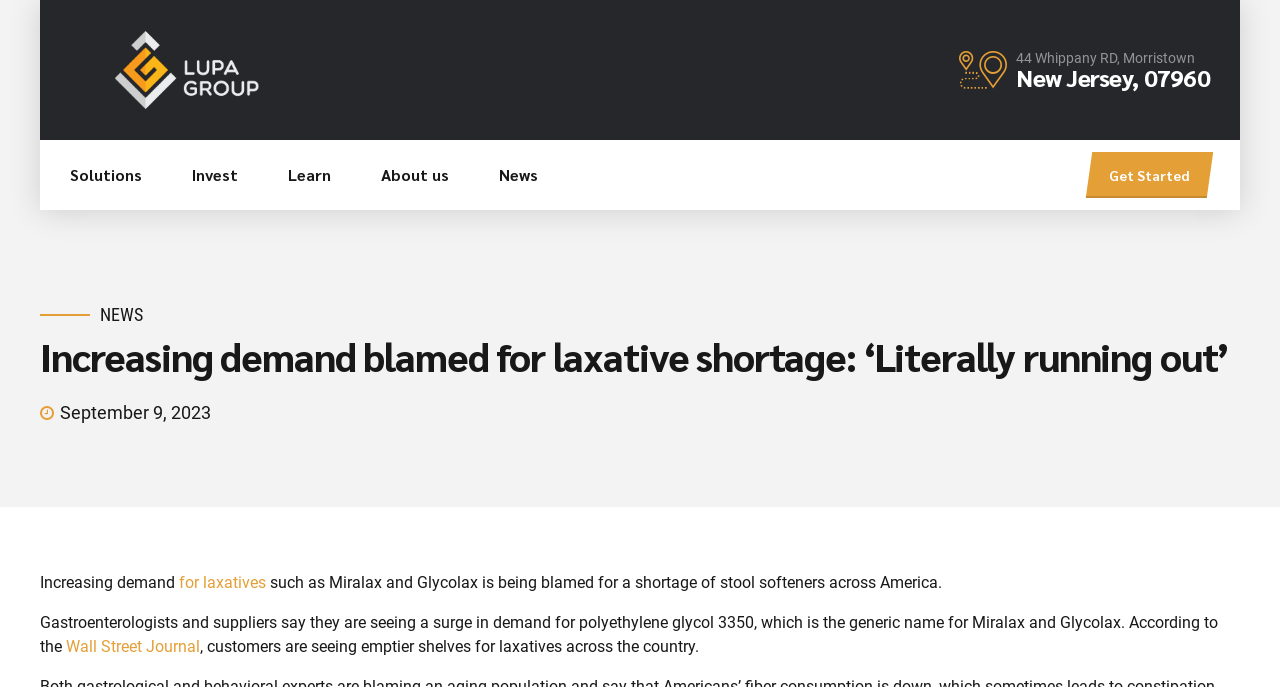Predict the bounding box for the UI component with the following description: "Wall Street Journal".

[0.052, 0.927, 0.156, 0.955]